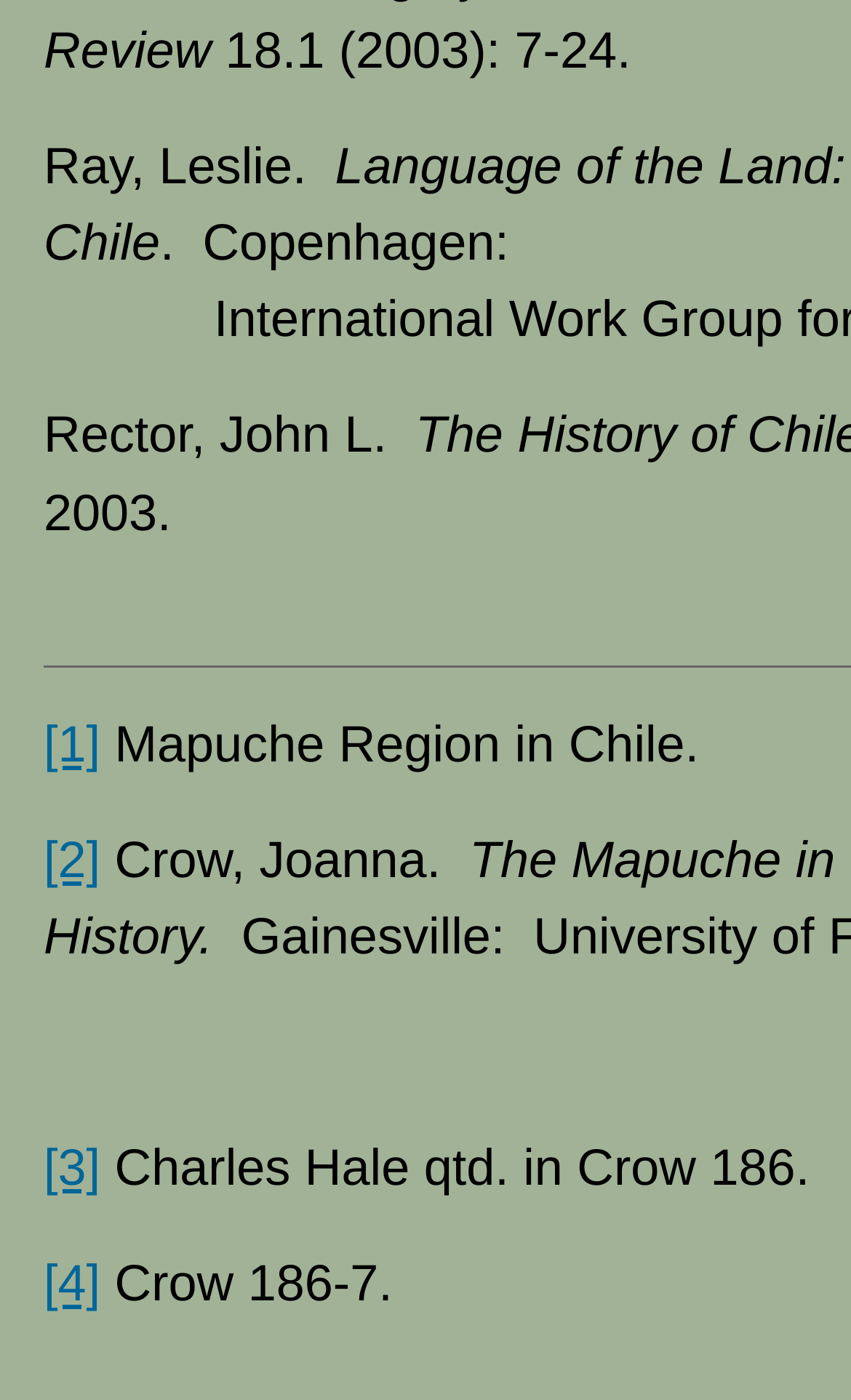Locate the bounding box of the UI element defined by this description: "[4]". The coordinates should be given as four float numbers between 0 and 1, formatted as [left, top, right, bottom].

[0.051, 0.897, 0.118, 0.937]